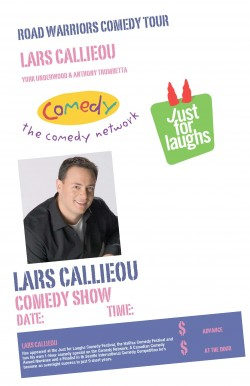What are the names of the two fellow entertainers involved in the tour?
Using the information from the image, provide a comprehensive answer to the question.

The poster mentions the involvement of two fellow entertainers, York Underwood and Anthony Trombetta, in addition to the main comedian Lars Callieou.